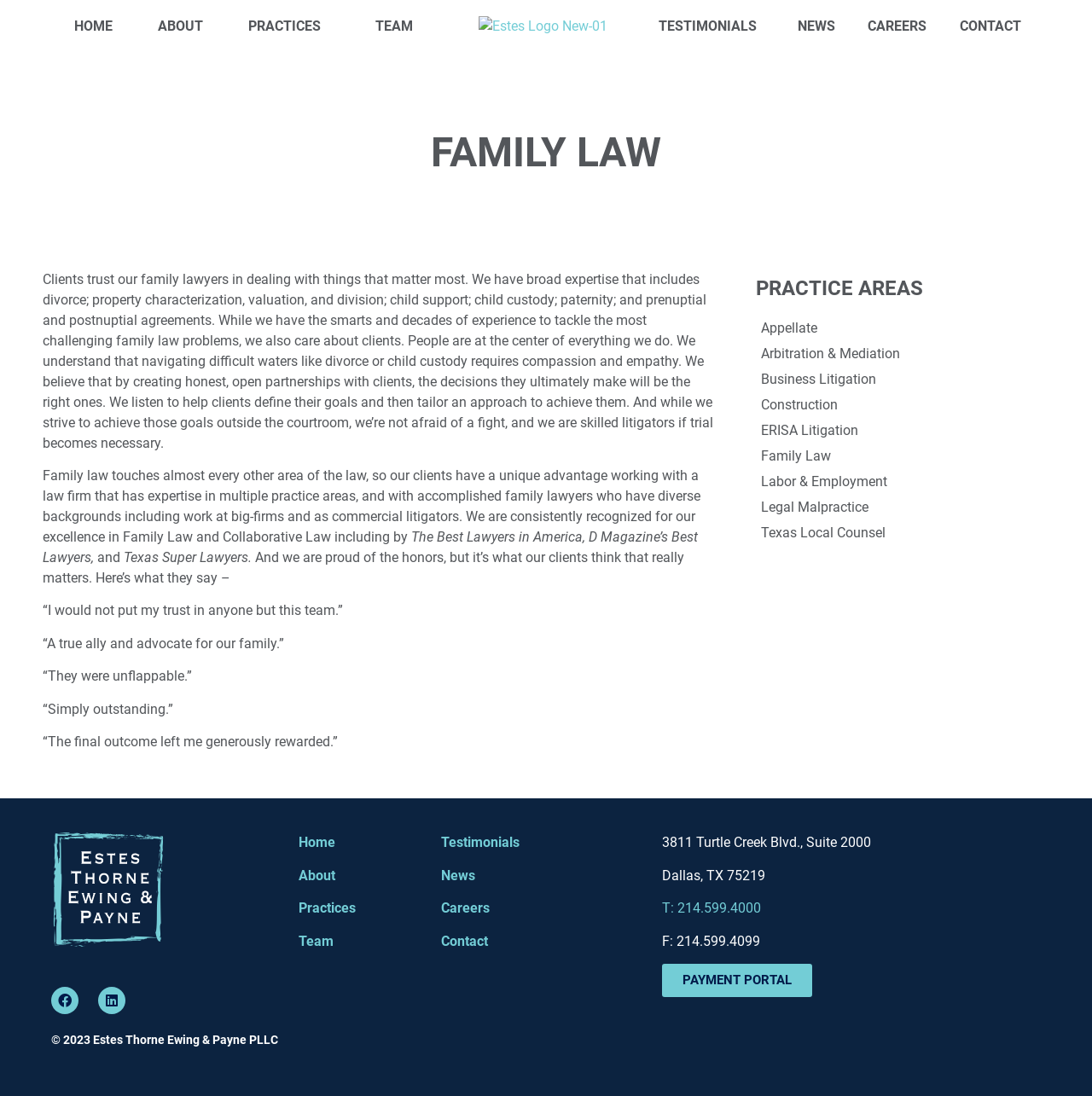What is the address of the law firm?
Please look at the screenshot and answer in one word or a short phrase.

3811 Turtle Creek Blvd., Suite 2000, Dallas, TX 75219